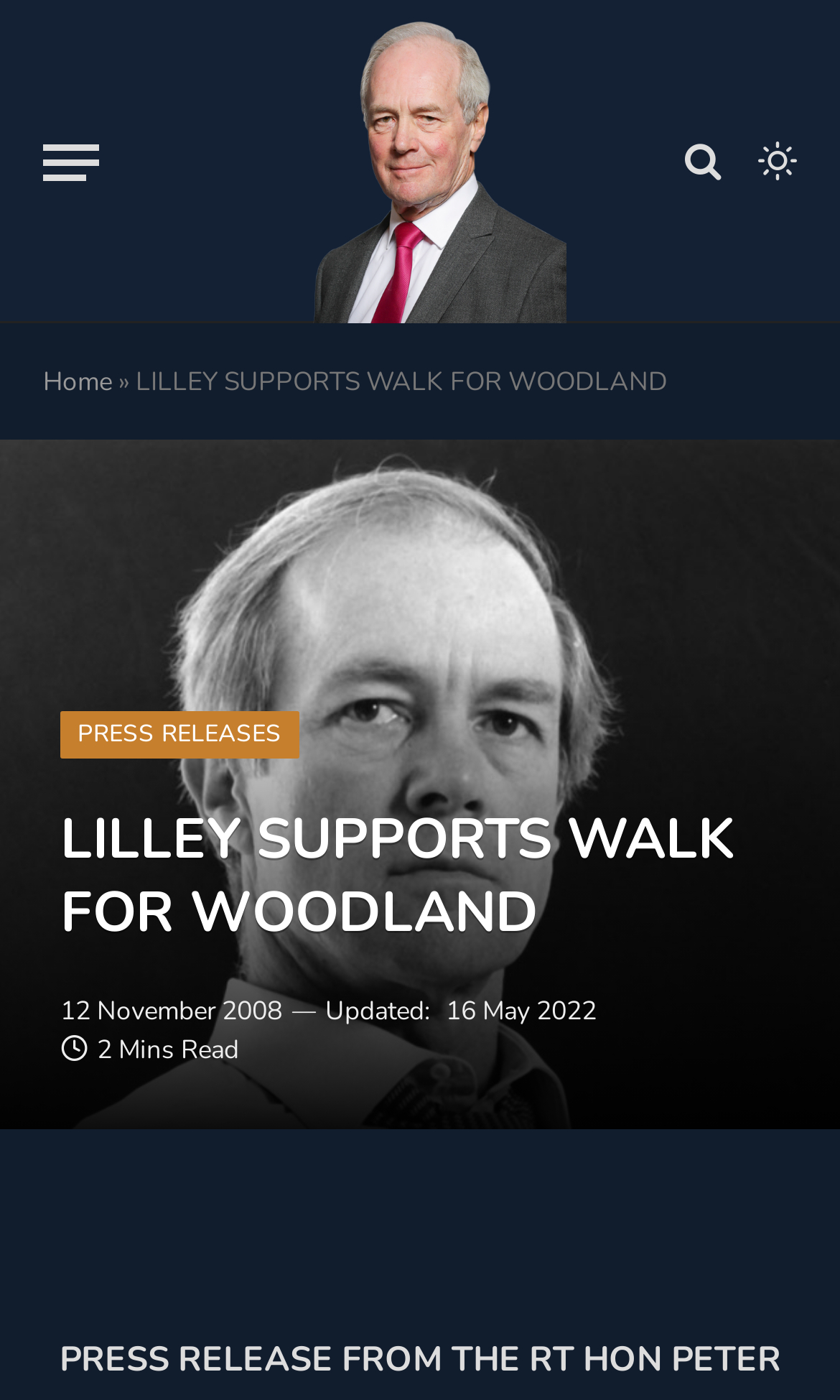What is the topic of the press release?
Please give a detailed and elaborate answer to the question based on the image.

The topic of the press release can be inferred from the title 'LILLEY SUPPORTS WALK FOR WOODLAND' which is located at the top of the webpage and also in the meta description.